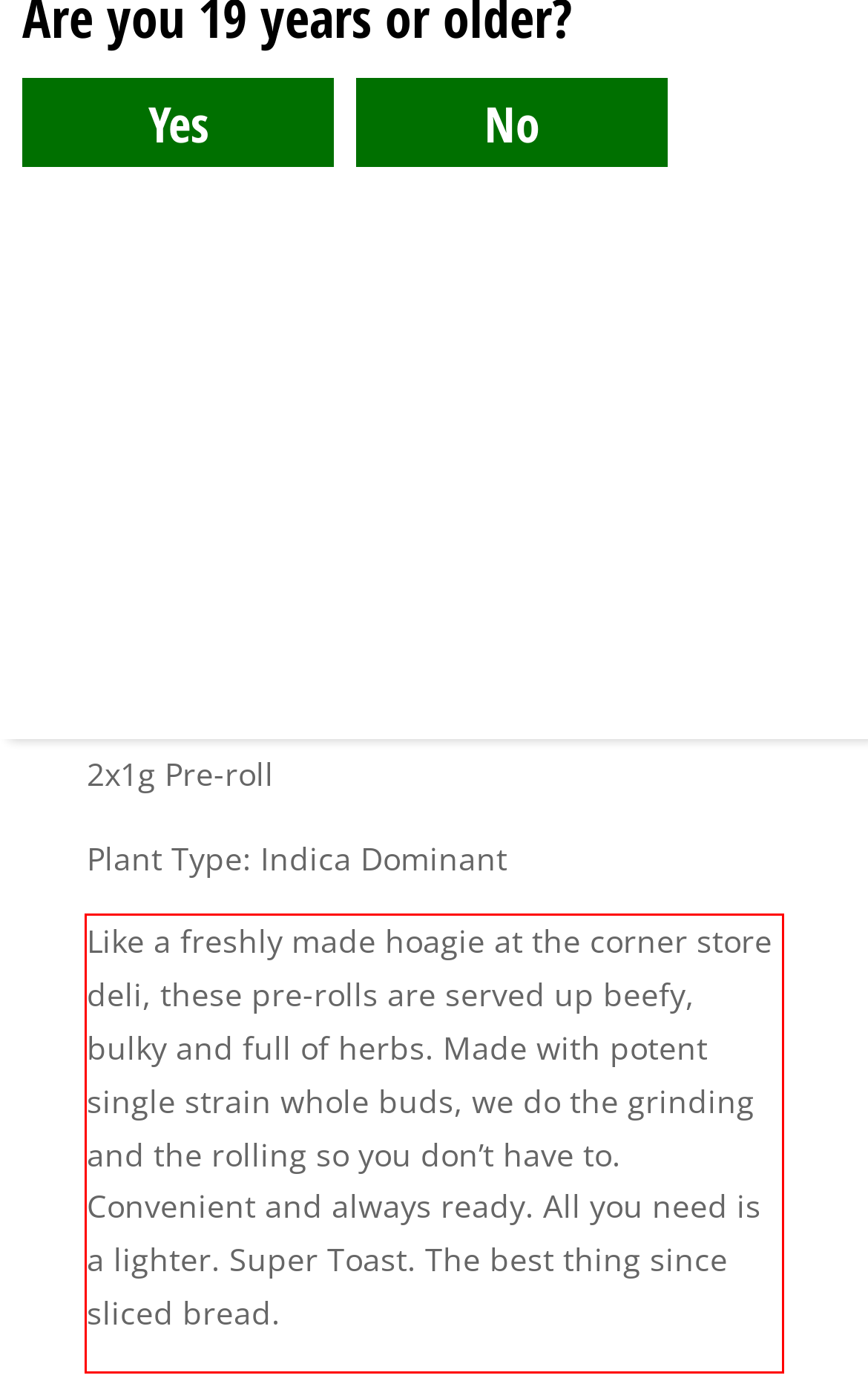Please examine the screenshot of the webpage and read the text present within the red rectangle bounding box.

Like a freshly made hoagie at the corner store deli, these pre-rolls are served up beefy, bulky and full of herbs. Made with potent single strain whole buds, we do the grinding and the rolling so you don’t have to. Convenient and always ready. All you need is a lighter. Super Toast. The best thing since sliced bread.